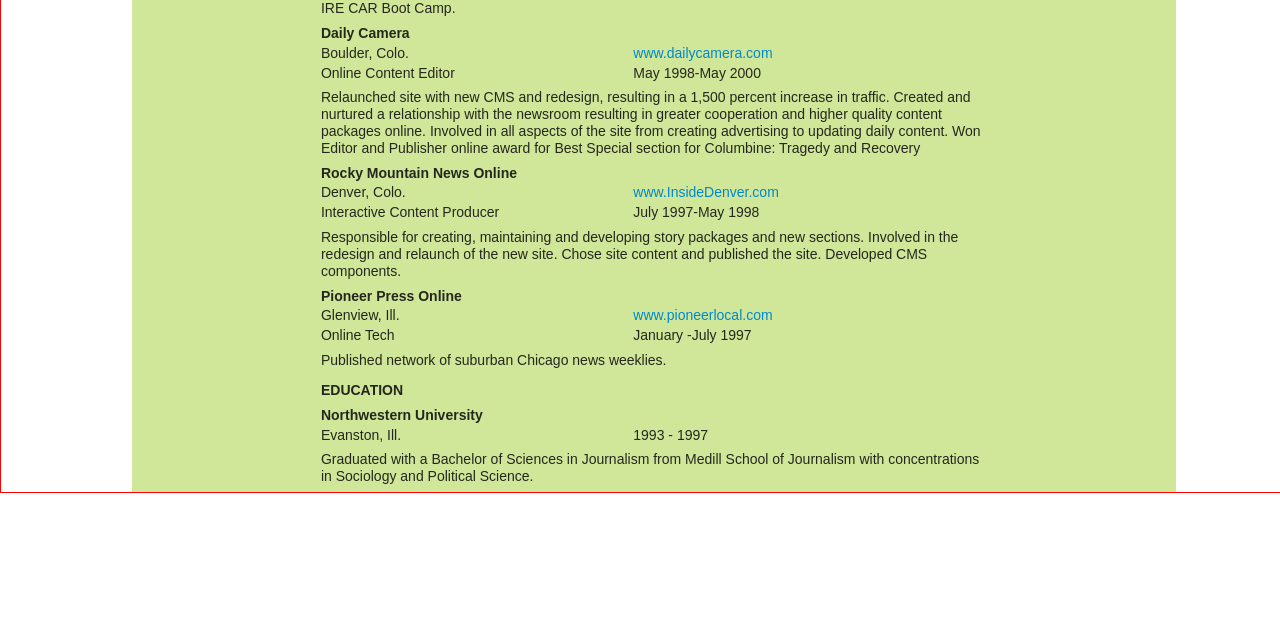Please find the bounding box for the UI element described by: "www.InsideDenver.com".

[0.495, 0.288, 0.608, 0.313]